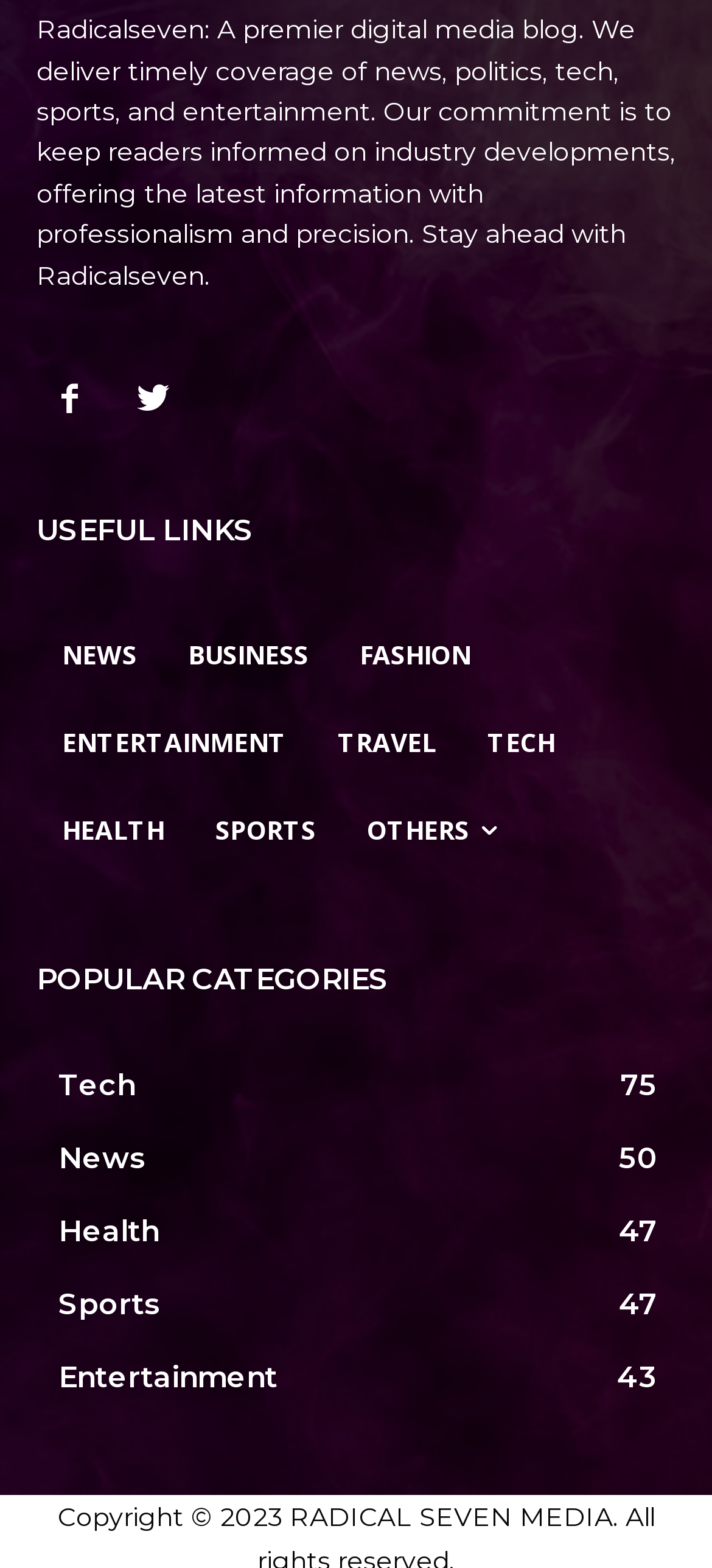Carefully observe the image and respond to the question with a detailed answer:
What is the category with the highest number?

The category with the highest number is 'Tech 75', which is listed under the 'POPULAR CATEGORIES' section. This section contains 5 links, and 'Tech 75' has the highest number among them.